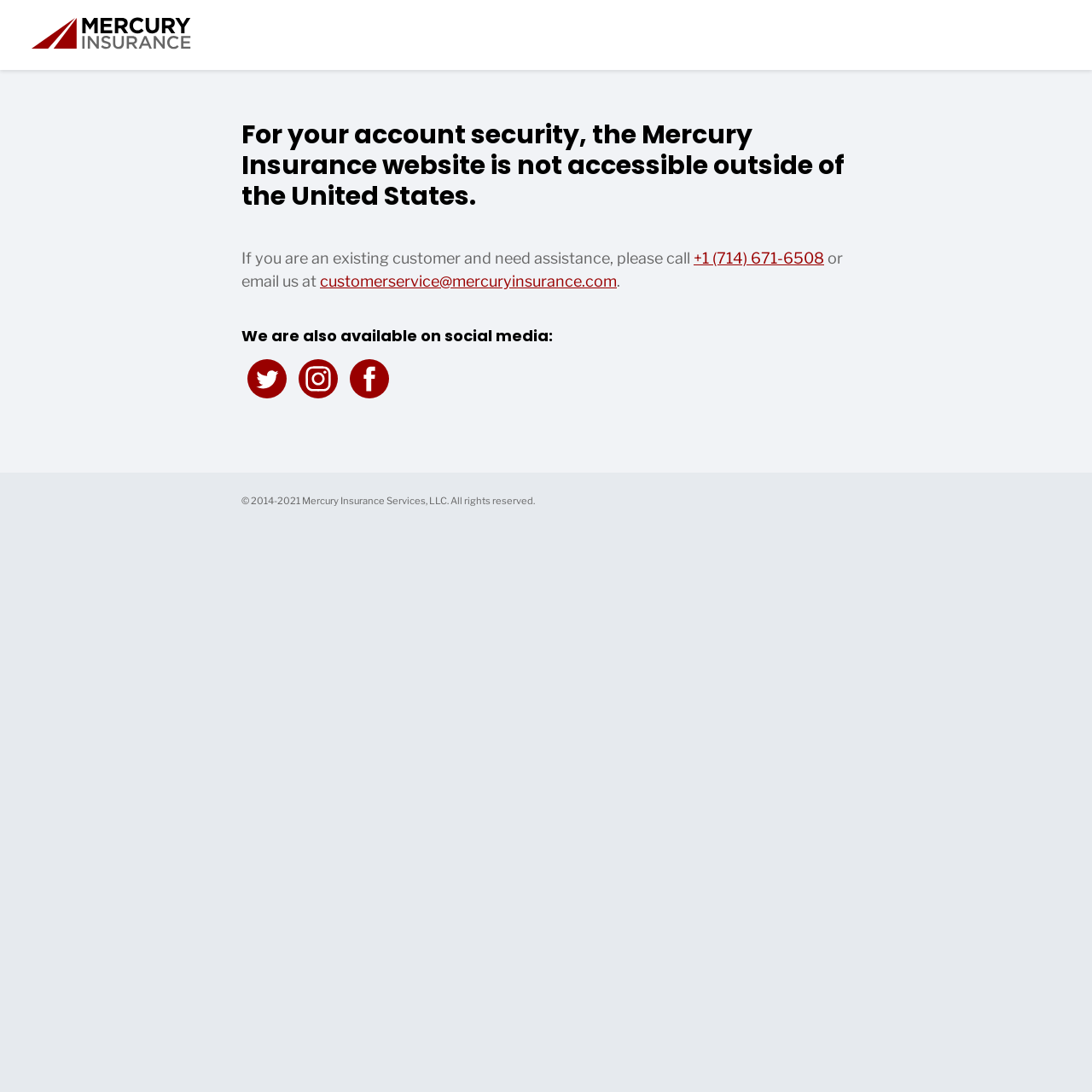Identify the bounding box coordinates for the UI element that matches this description: "customerservice@mercuryinsurance.com".

[0.293, 0.249, 0.565, 0.265]